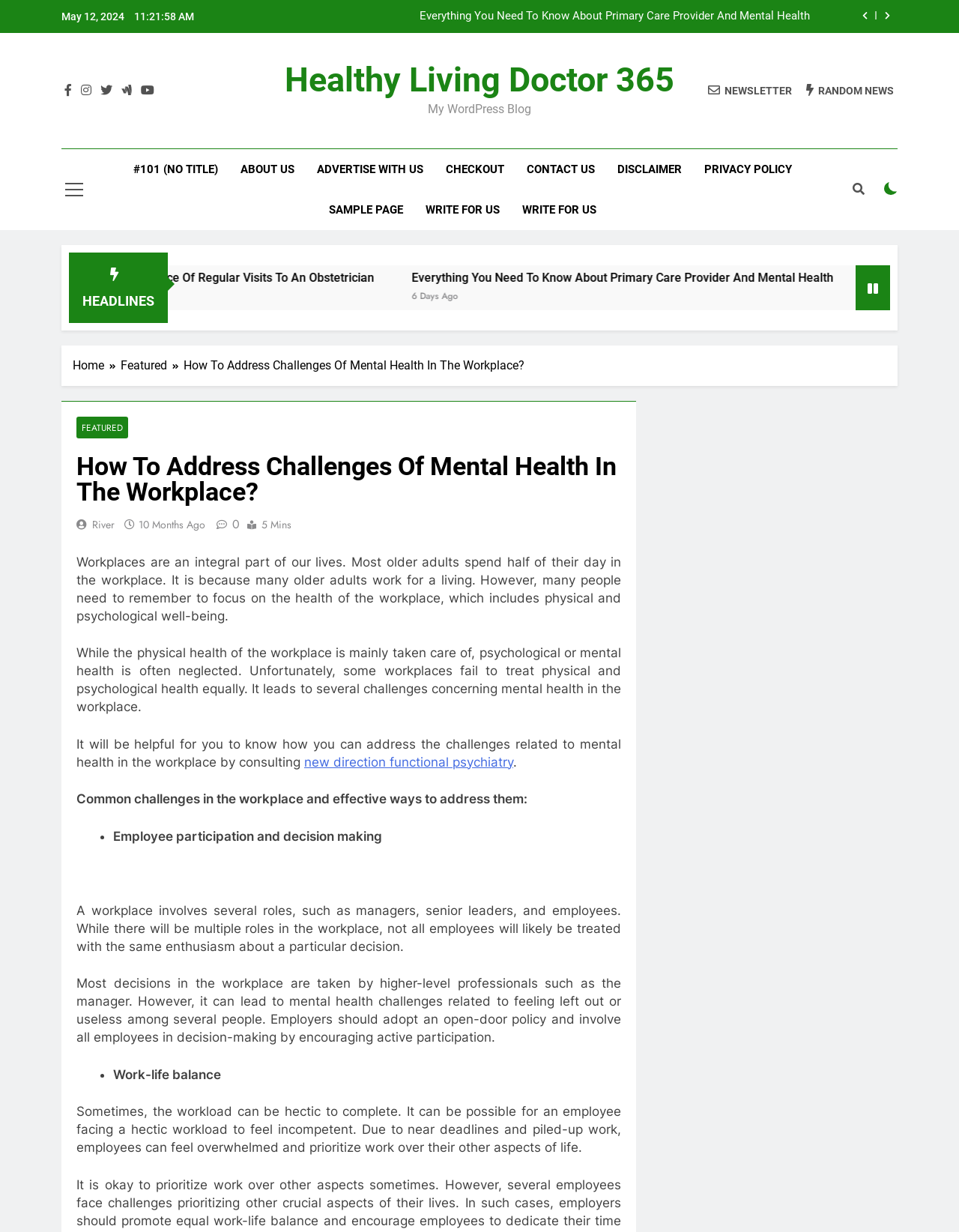Look at the image and give a detailed response to the following question: What is the date of the article?

I found the date of the article by looking at the top of the webpage, where it says 'May 12, 2024' in a static text element.